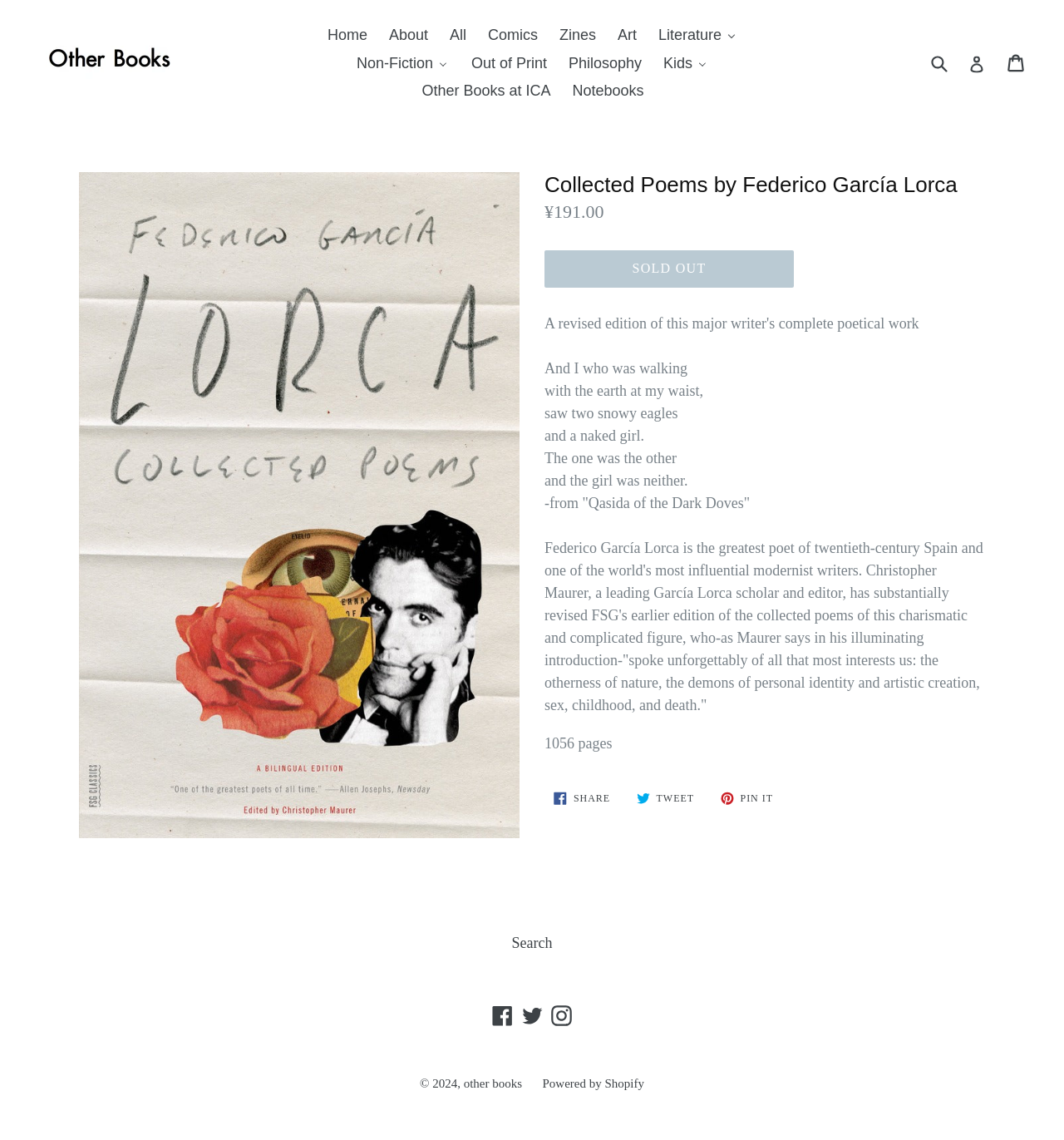Given the description Tweet Tweet on Twitter, predict the bounding box coordinates of the UI element. Ensure the coordinates are in the format (top-left x, top-left y, bottom-right x, bottom-right y) and all values are between 0 and 1.

[0.59, 0.688, 0.661, 0.713]